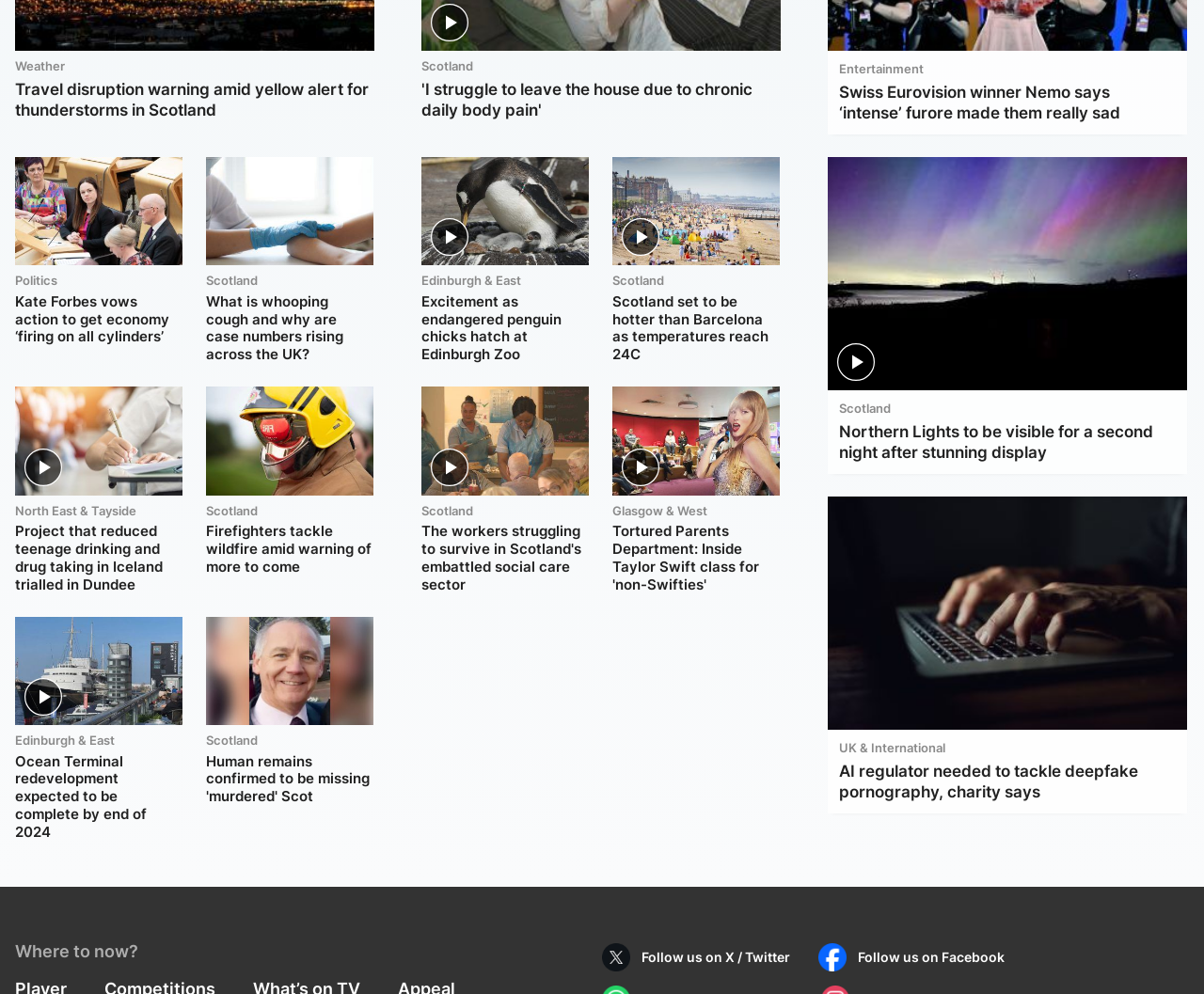Please specify the bounding box coordinates of the clickable region to carry out the following instruction: "Click on the 'Scotland' link". The coordinates should be four float numbers between 0 and 1, in the format [left, top, right, bottom].

[0.171, 0.506, 0.214, 0.521]